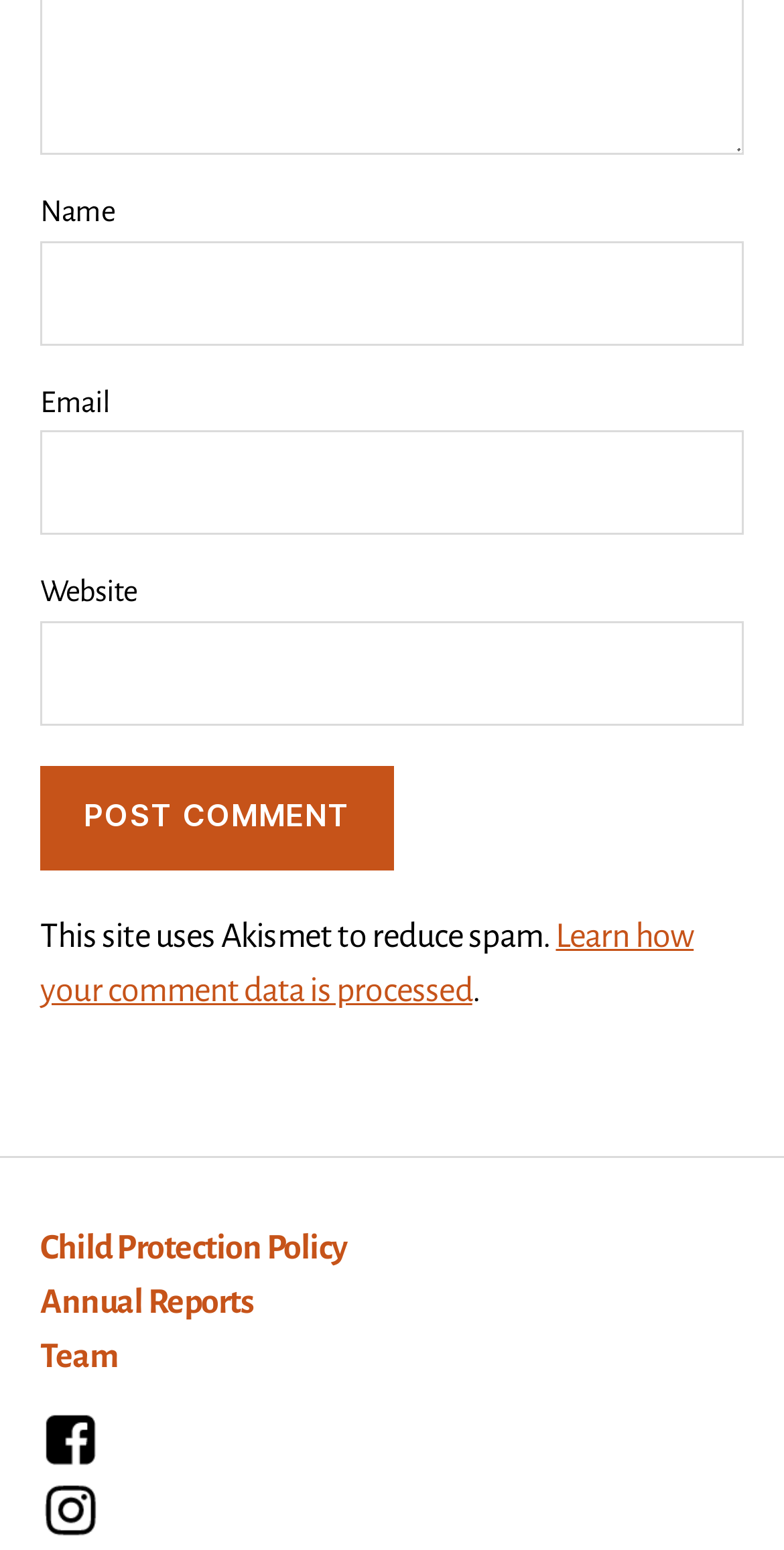How many textboxes are there?
Look at the image and answer the question using a single word or phrase.

3